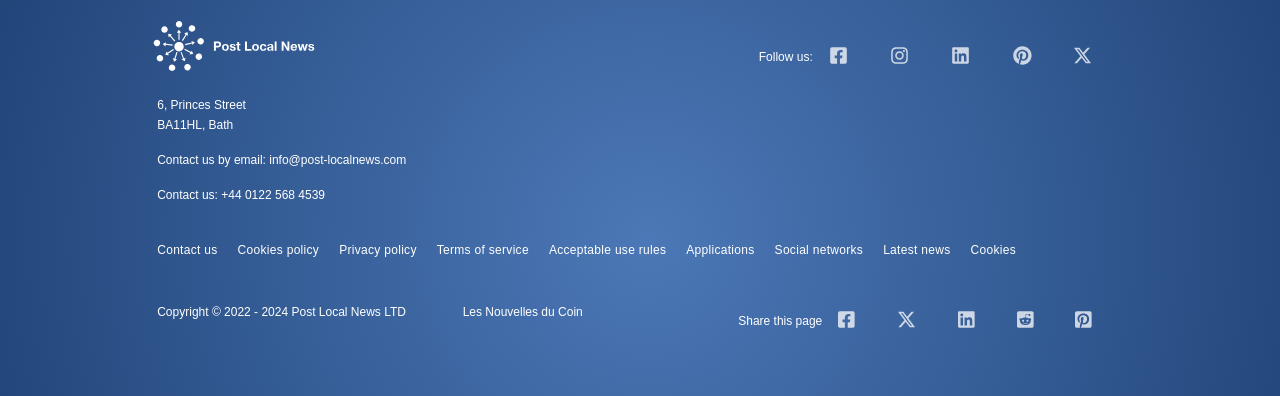What is the name of the company that owns Post Local News?
Based on the screenshot, provide your answer in one word or phrase.

Post Local News LTD